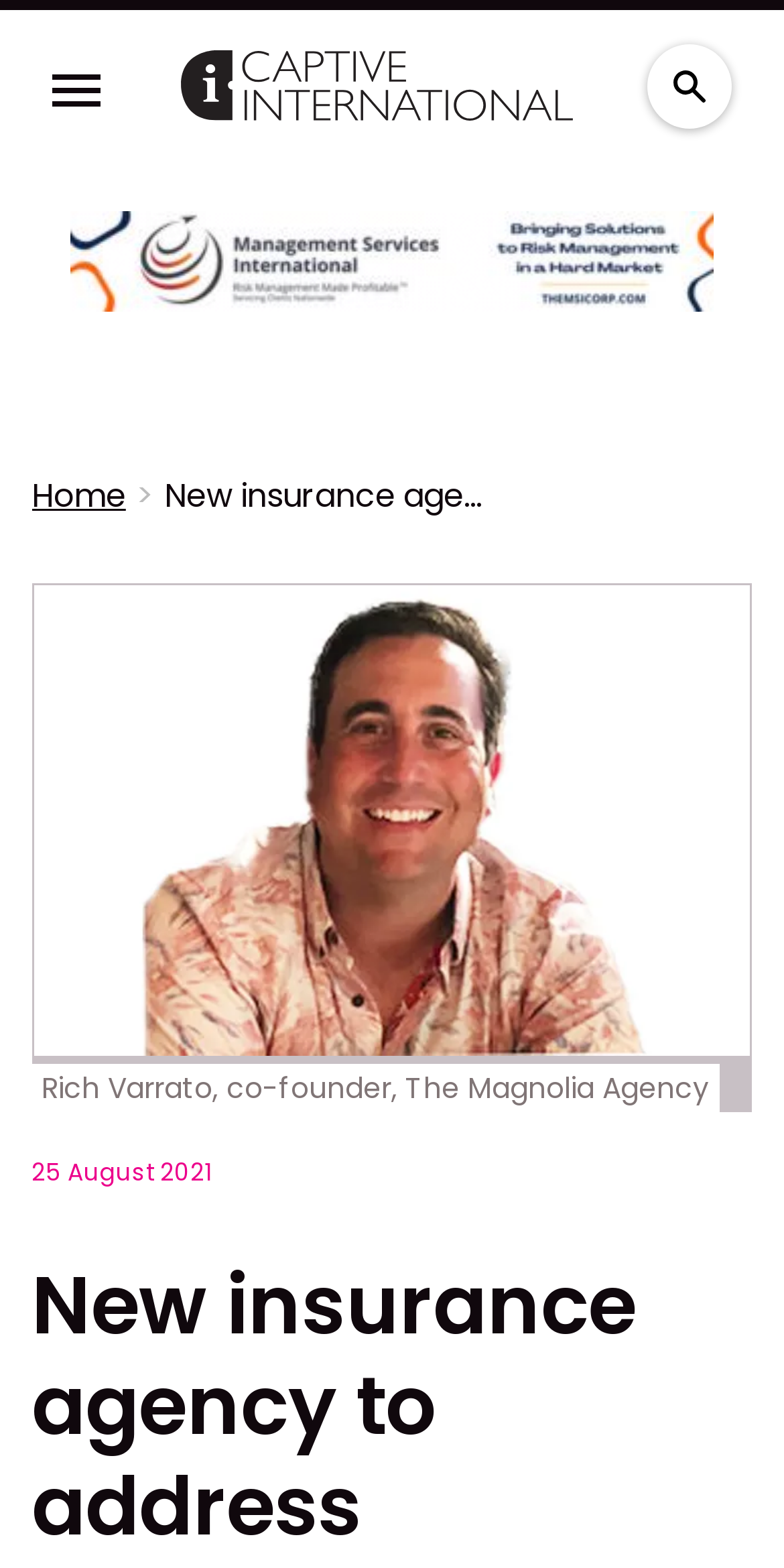What is the purpose of the textbox?
Make sure to answer the question with a detailed and comprehensive explanation.

I found a textbox with no description or label, so I couldn't determine its purpose. It might be for search or some other functionality.